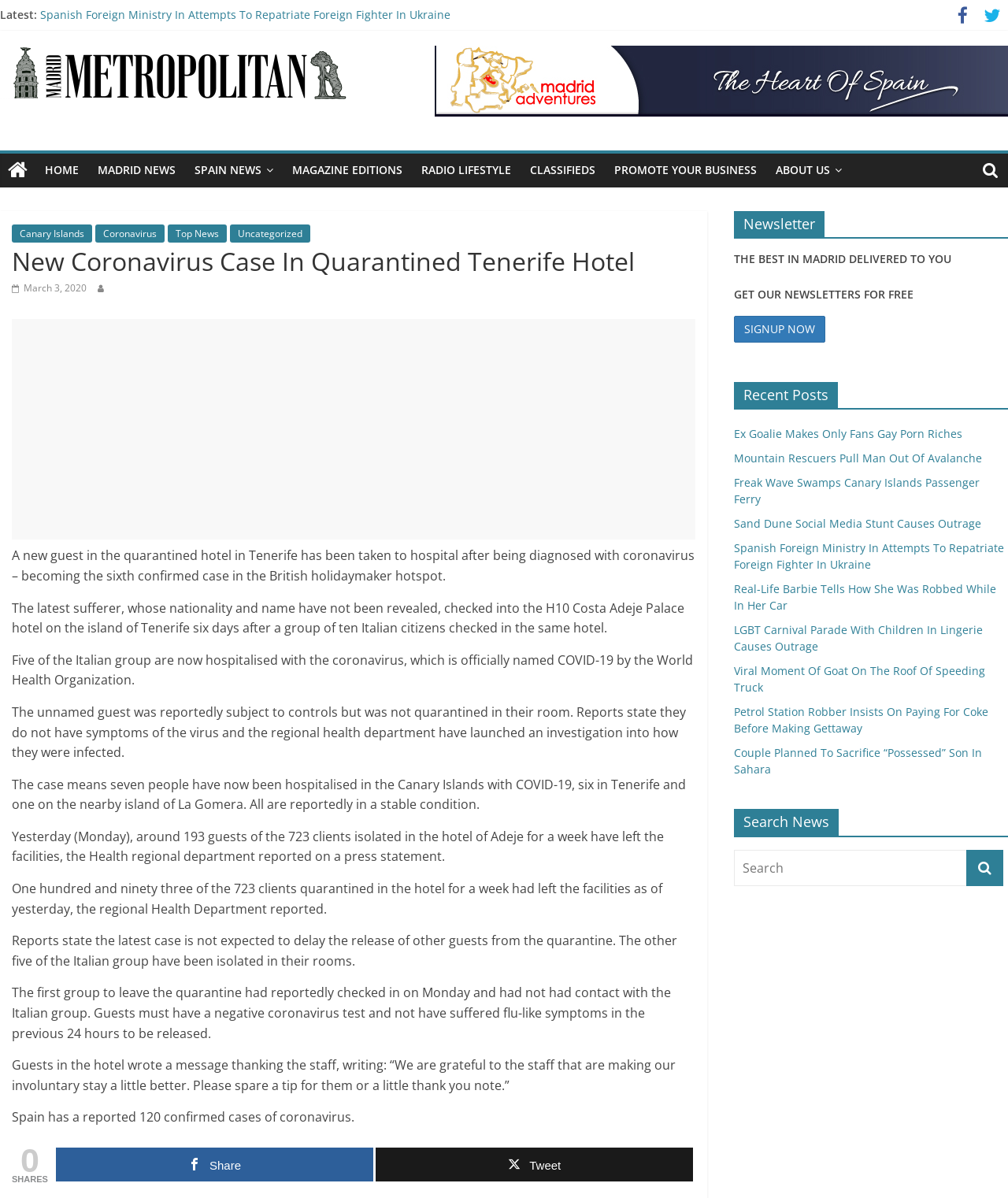Please identify the bounding box coordinates of the element I should click to complete this instruction: 'Read the latest news'. The coordinates should be given as four float numbers between 0 and 1, like this: [left, top, right, bottom].

[0.012, 0.203, 0.69, 0.231]